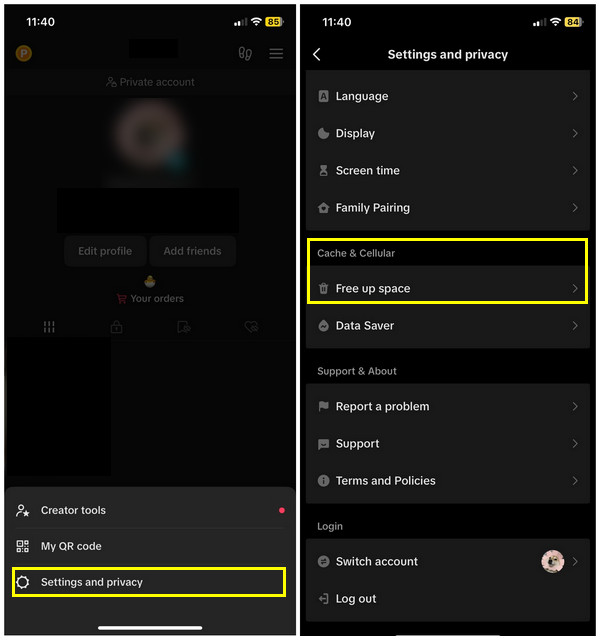What section is displayed on the right side of the image?
Answer the question with a thorough and detailed explanation.

By examining the image, I can see that the right side of the TikTok application settings displays the 'Cache & Cellular' section, which is a part of the app's settings.